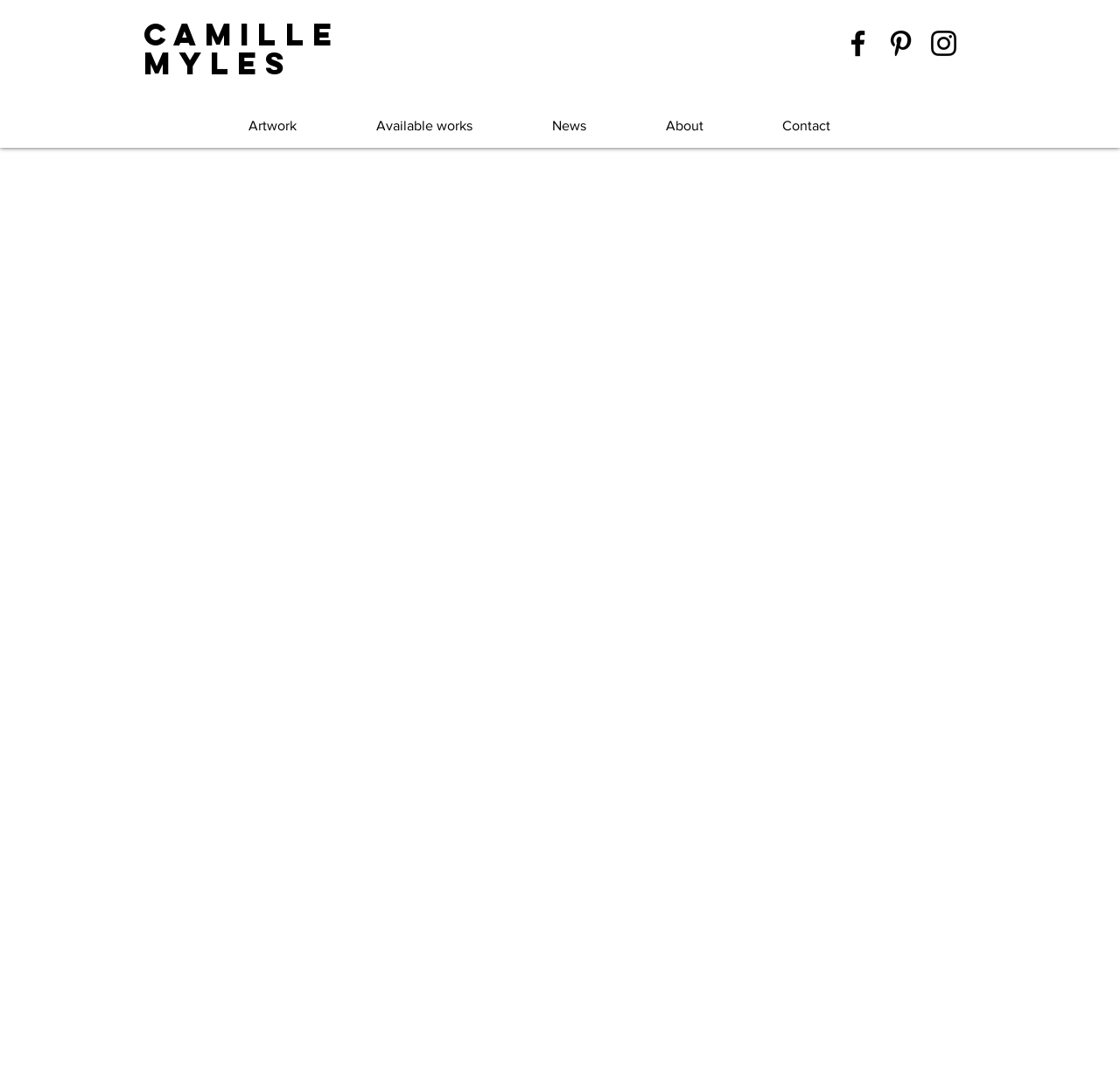For the given element description Contextualizing 'Le Dédain', determine the bounding box coordinates of the UI element. The coordinates should follow the format (top-left x, top-left y, bottom-right x, bottom-right y) and be within the range of 0 to 1.

None